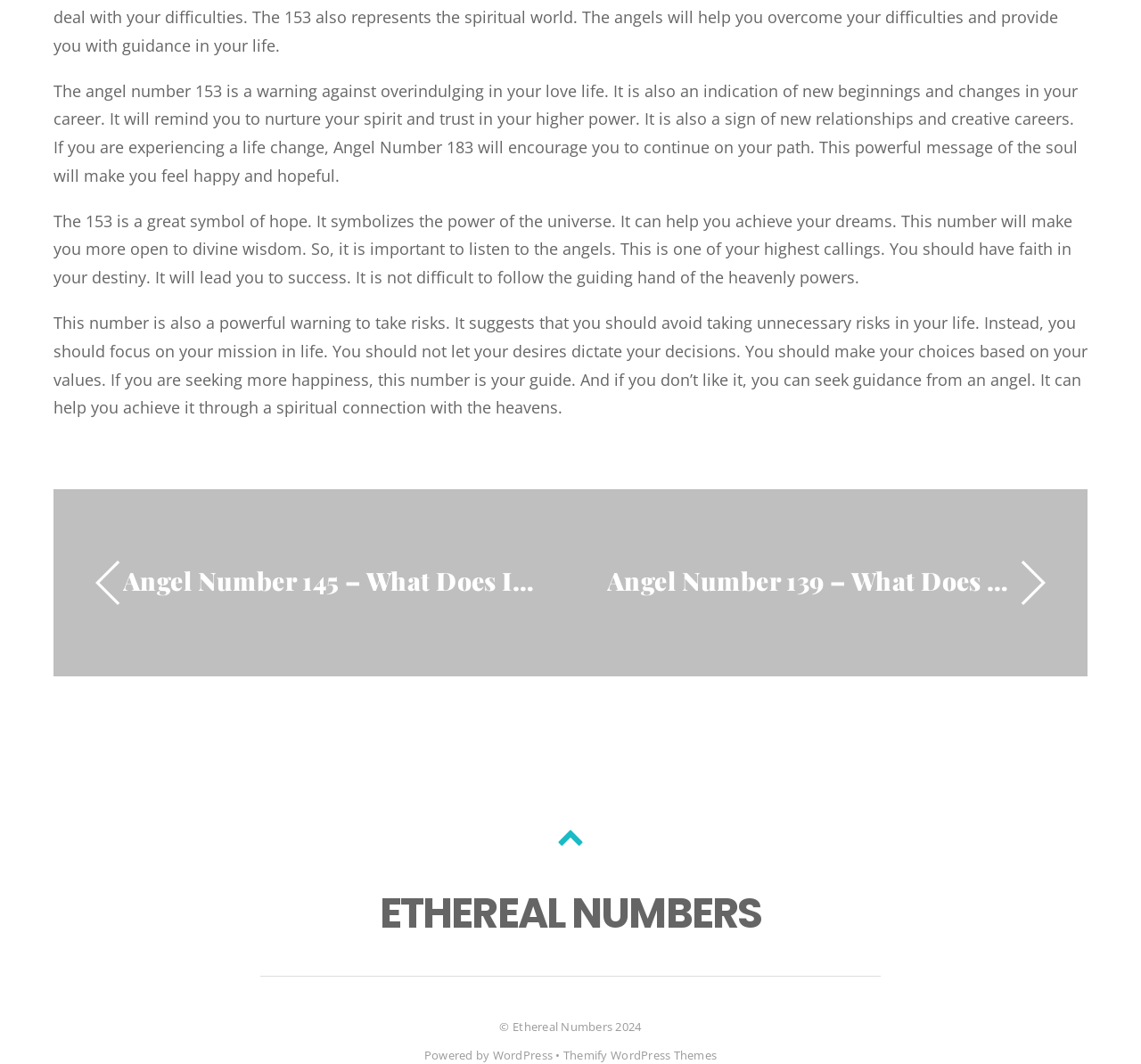Locate the bounding box of the UI element described by: "Back to top" in the given webpage screenshot.

[0.488, 0.773, 0.512, 0.806]